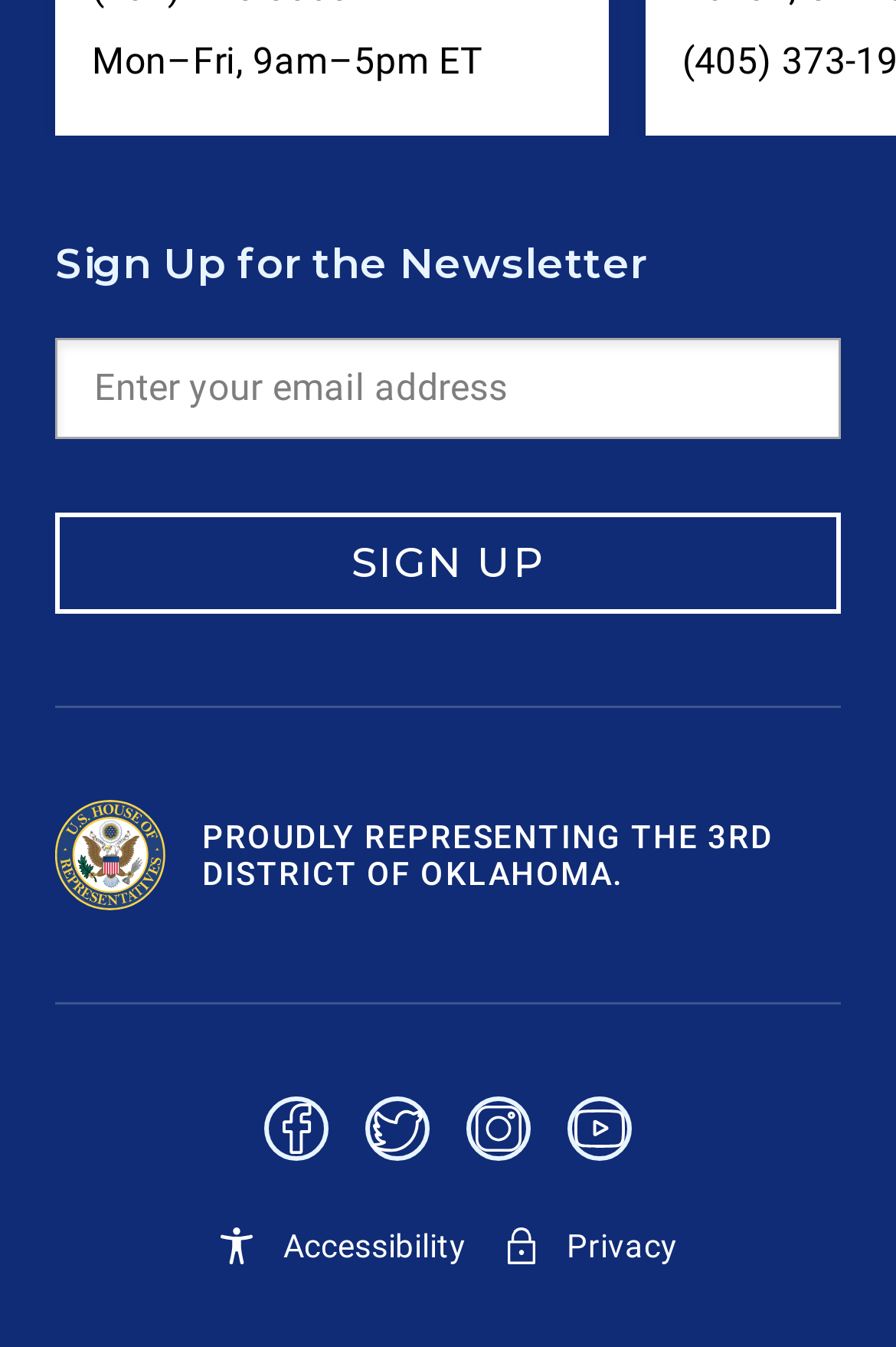Please identify the bounding box coordinates of the clickable area that will fulfill the following instruction: "Check Twitter". The coordinates should be in the format of four float numbers between 0 and 1, i.e., [left, top, right, bottom].

[0.408, 0.814, 0.479, 0.877]